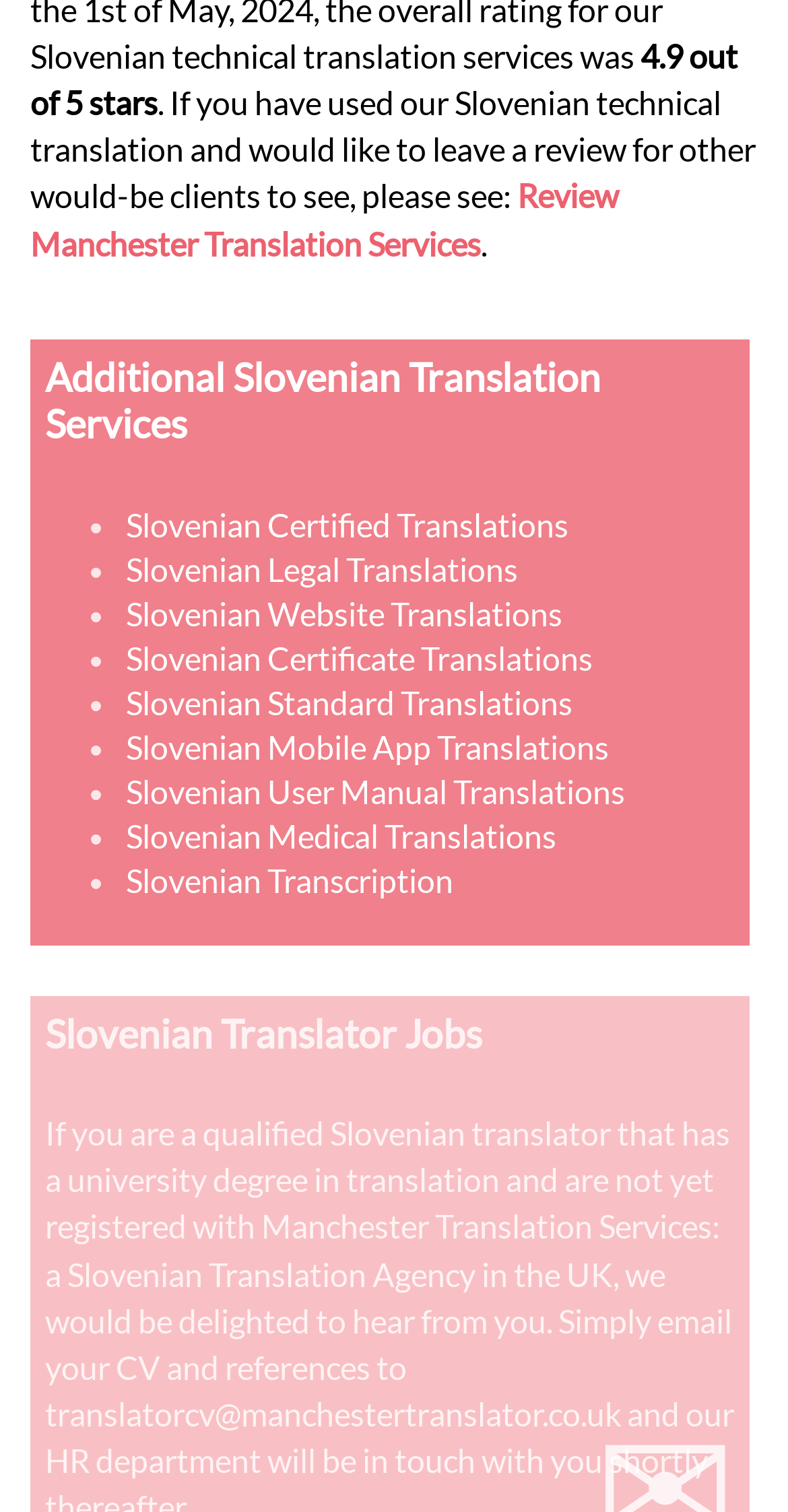Can you pinpoint the bounding box coordinates for the clickable element required for this instruction: "Email your CV and references to the Slovenian Translation Agency"? The coordinates should be four float numbers between 0 and 1, i.e., [left, top, right, bottom].

[0.057, 0.922, 0.788, 0.948]